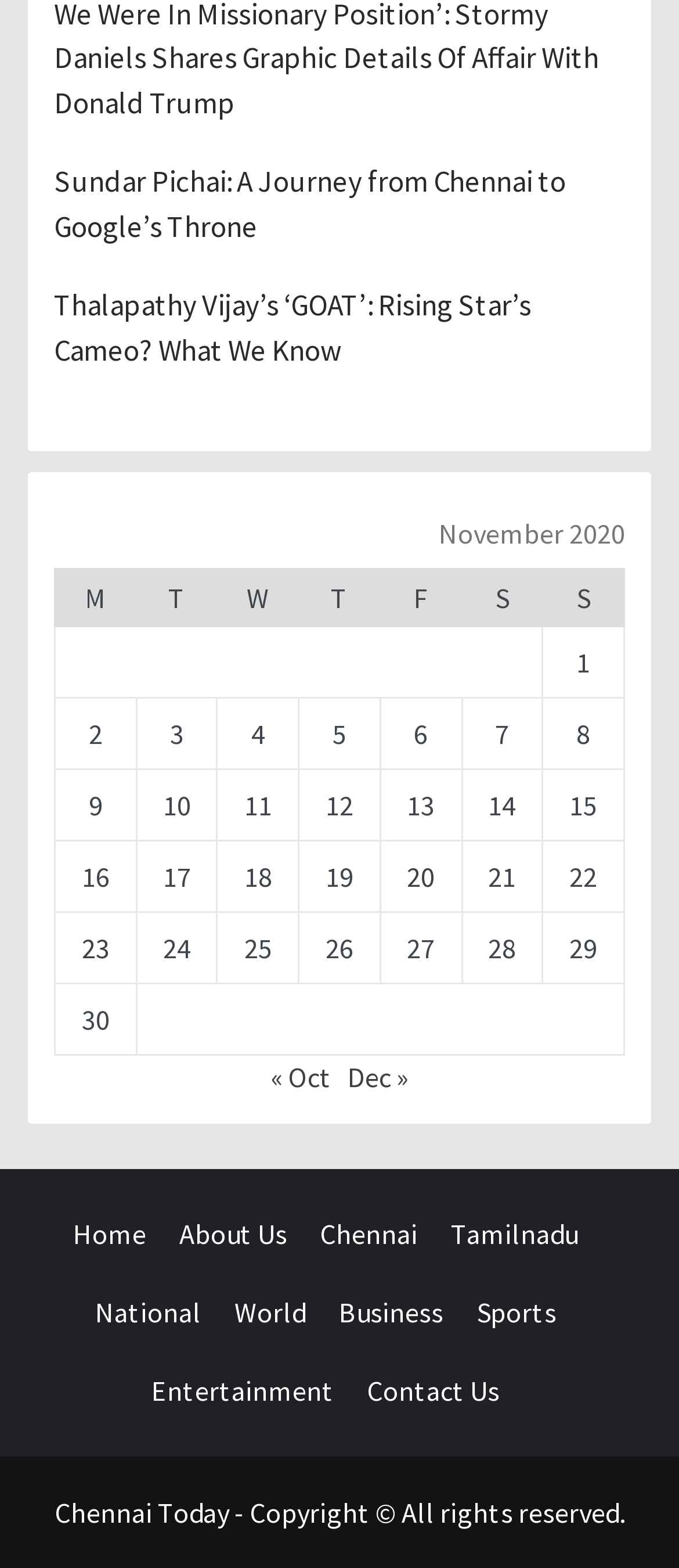Provide the bounding box coordinates for the area that should be clicked to complete the instruction: "Click on the link to read about Sundar Pichai's journey".

[0.079, 0.102, 0.921, 0.17]